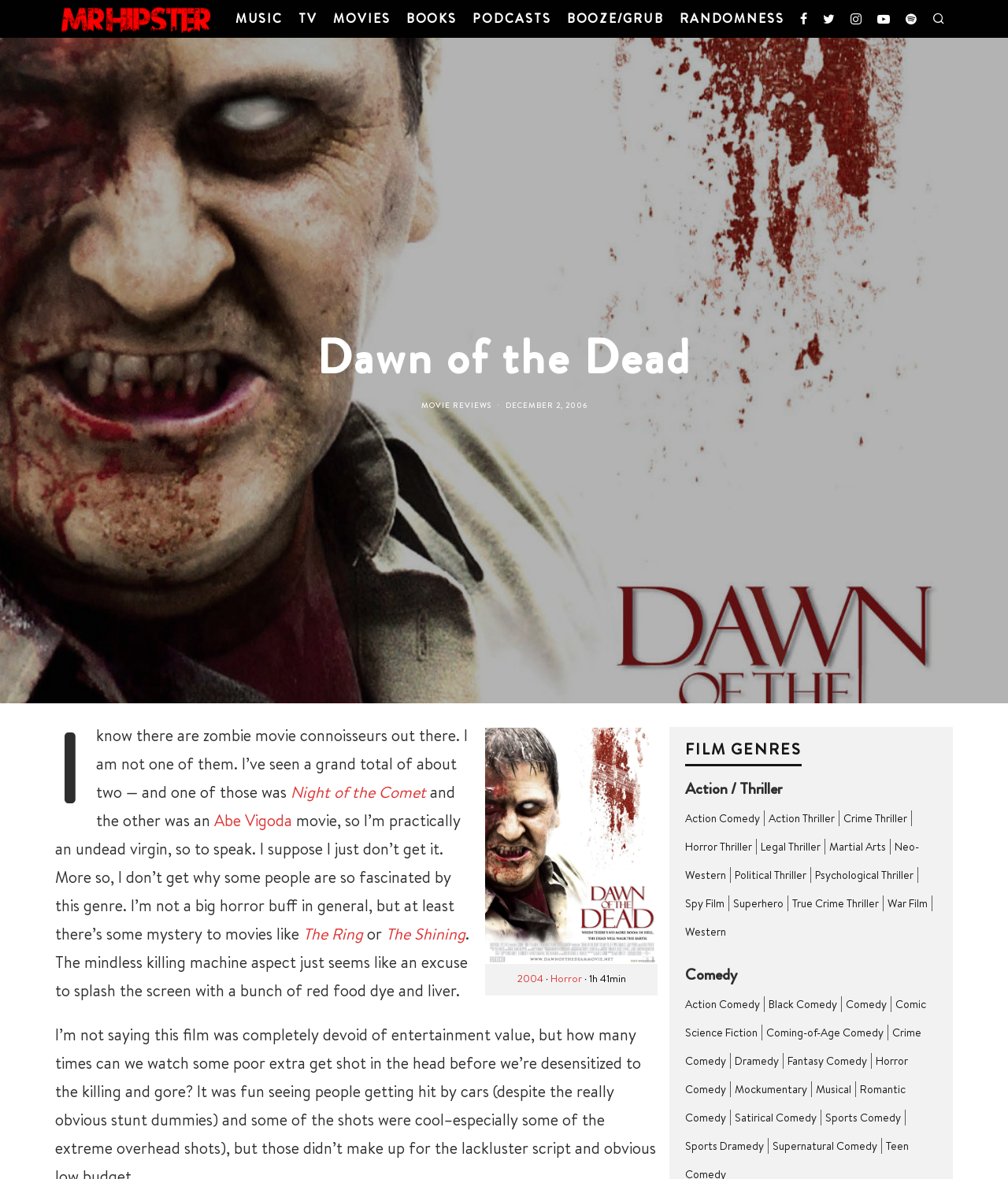Please identify the bounding box coordinates of the element on the webpage that should be clicked to follow this instruction: "Read more about the movie genre 'Horror'". The bounding box coordinates should be given as four float numbers between 0 and 1, formatted as [left, top, right, bottom].

[0.546, 0.823, 0.577, 0.835]